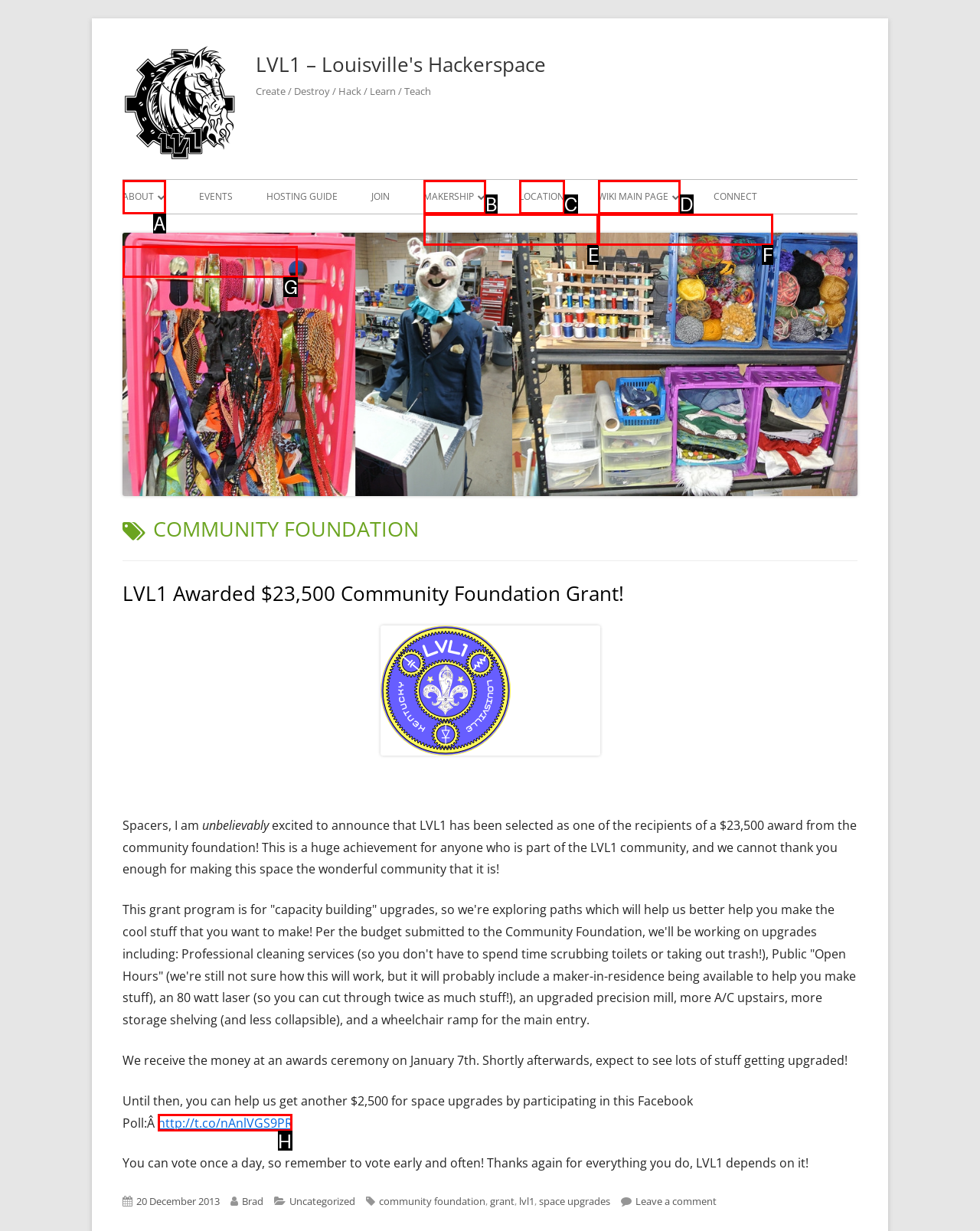Which option should be clicked to complete this task: Vote in the Facebook Poll
Reply with the letter of the correct choice from the given choices.

H